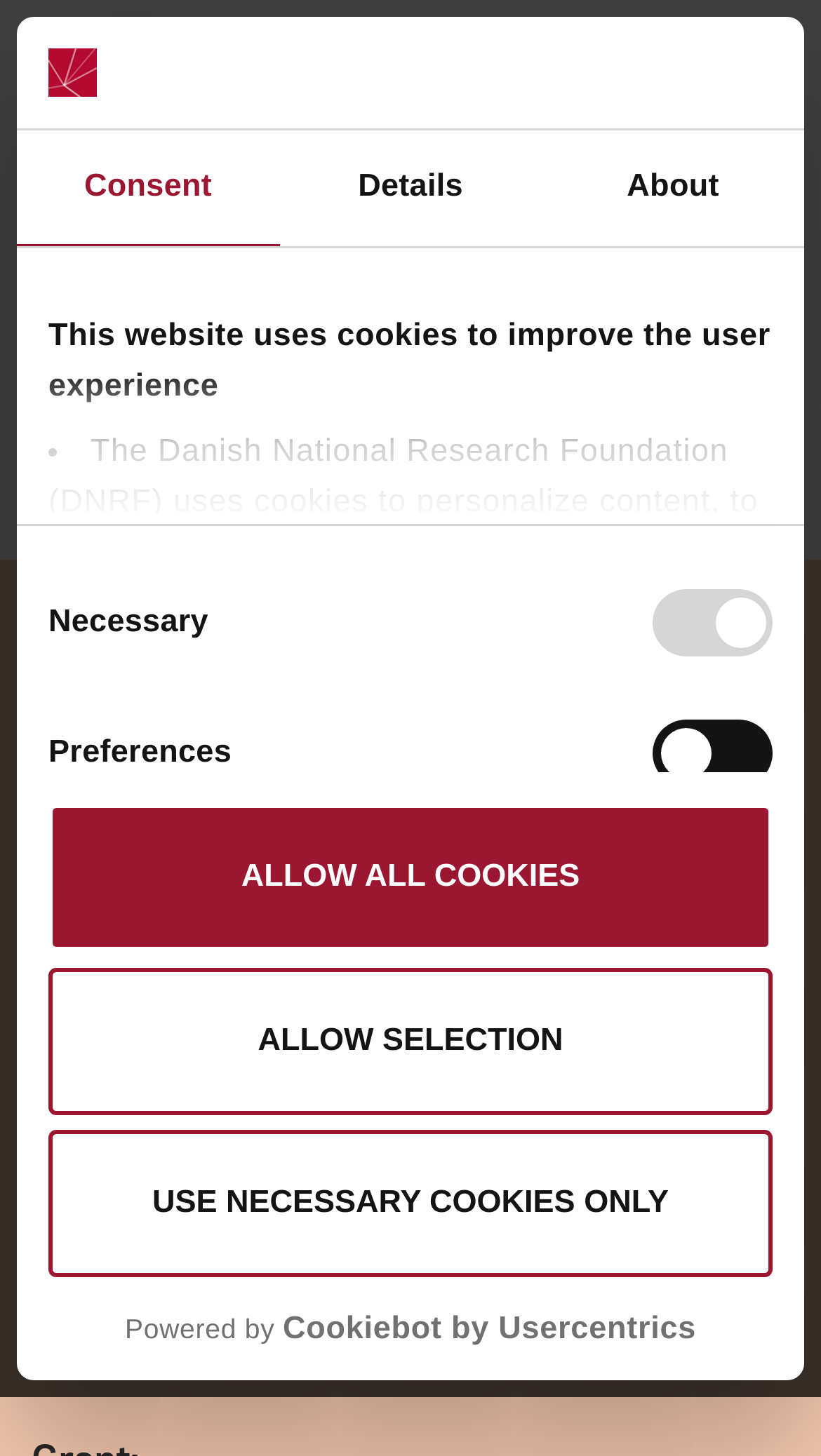Answer with a single word or phrase: 
How many tabs are there in the tablist?

3